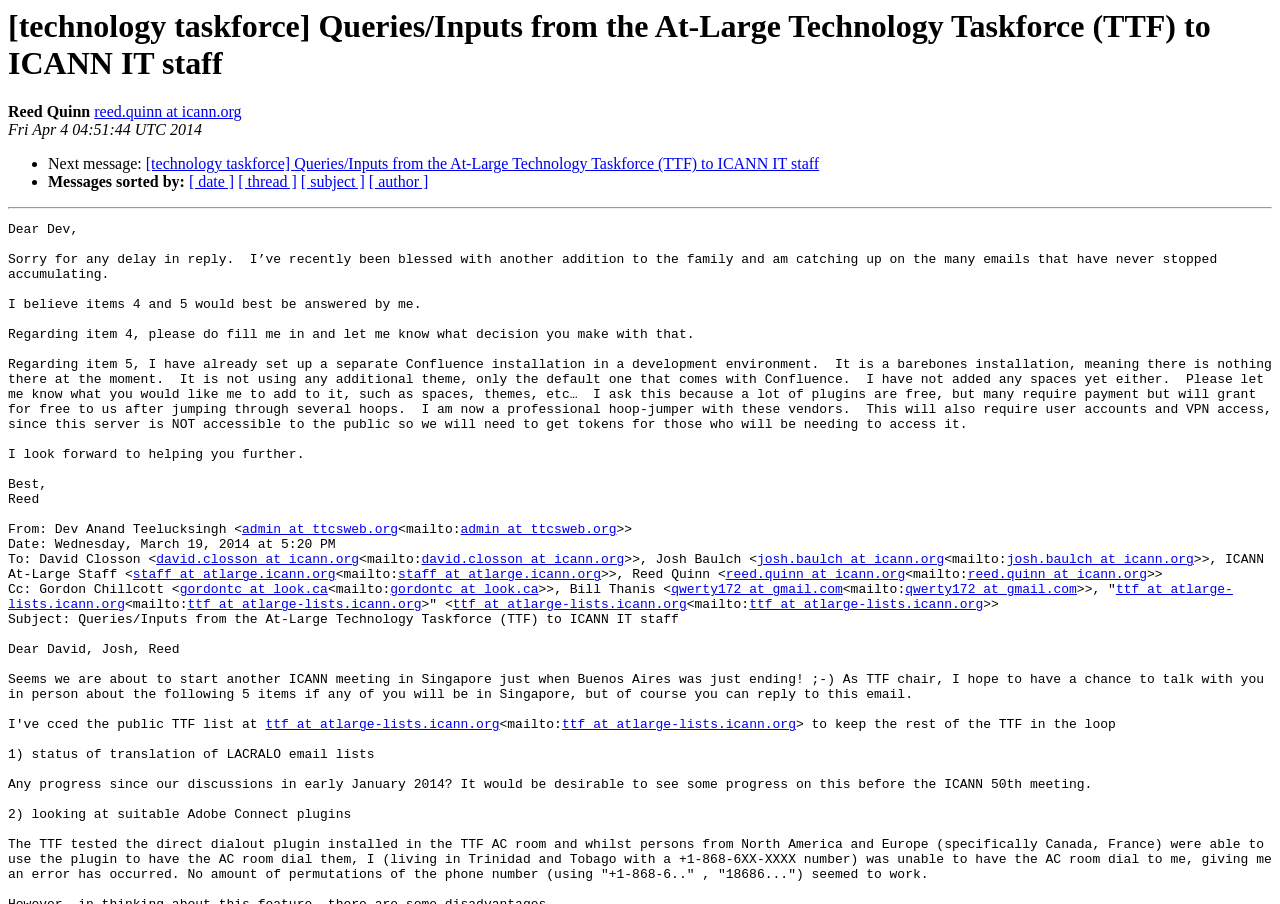Please find the bounding box coordinates of the clickable region needed to complete the following instruction: "Jump to a specific issue". The bounding box coordinates must consist of four float numbers between 0 and 1, i.e., [left, top, right, bottom].

None